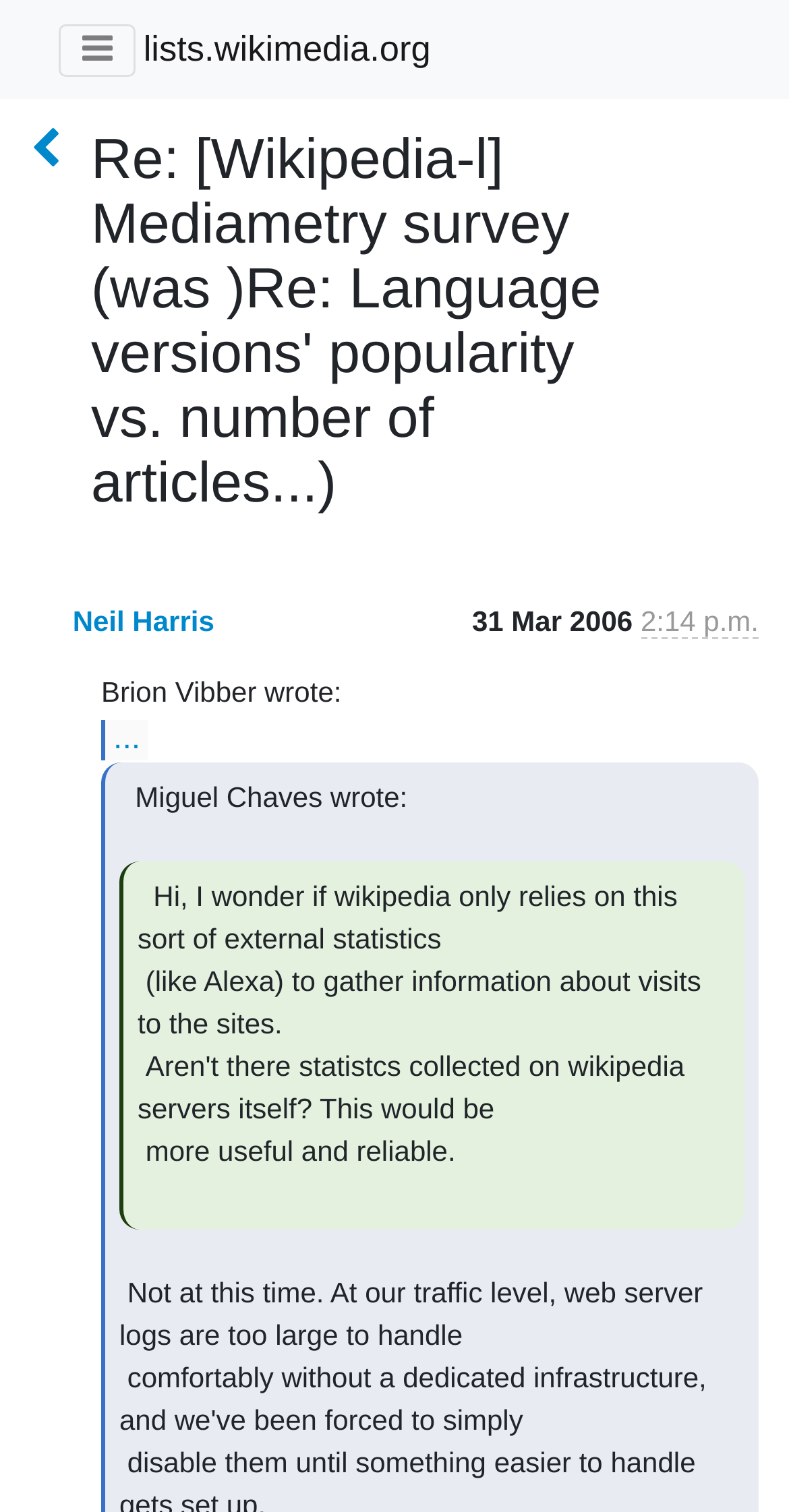Provide a short answer to the following question with just one word or phrase: Who wrote the email?

Neil Harris